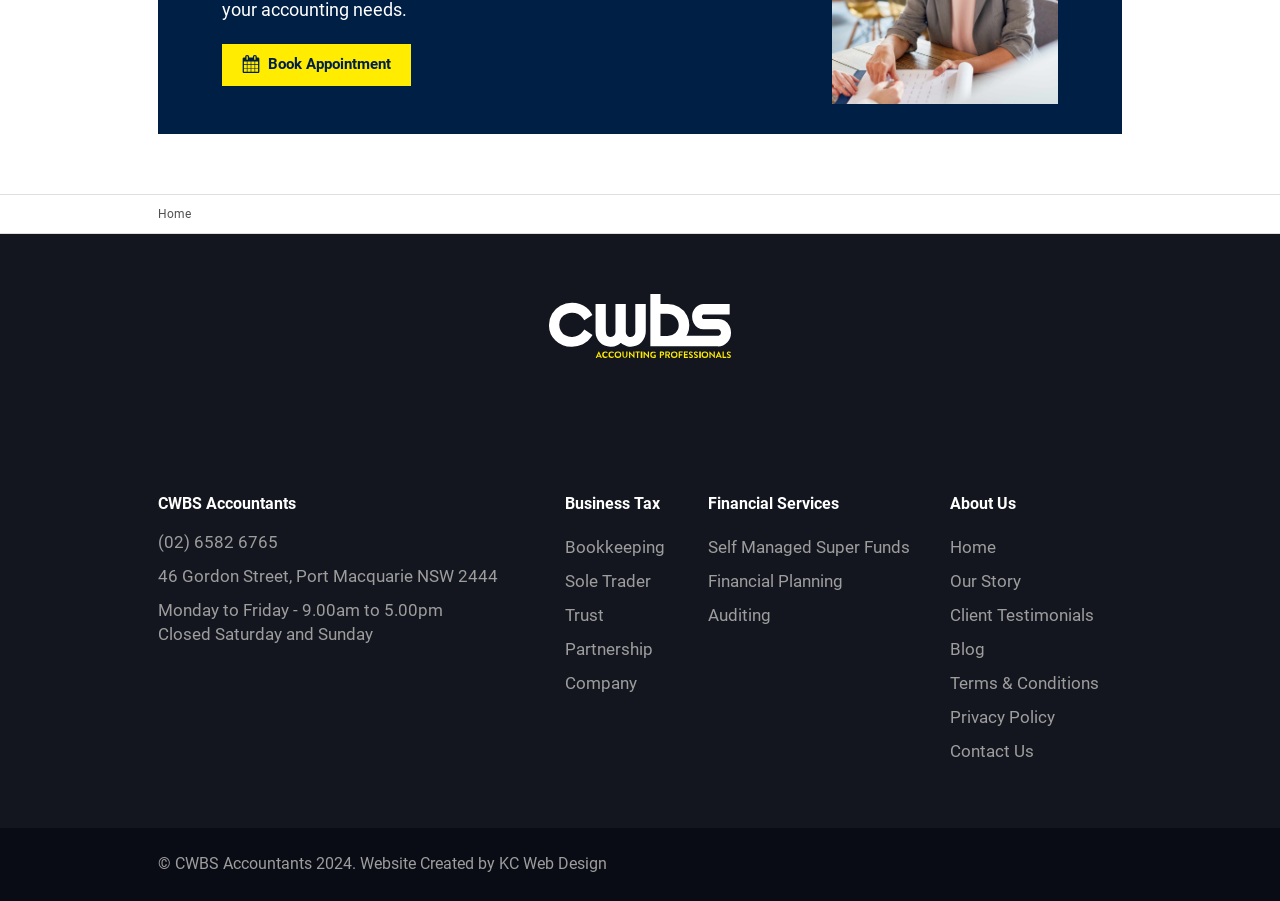Based on the element description: "Financial Planning", identify the UI element and provide its bounding box coordinates. Use four float numbers between 0 and 1, [left, top, right, bottom].

[0.553, 0.626, 0.711, 0.663]